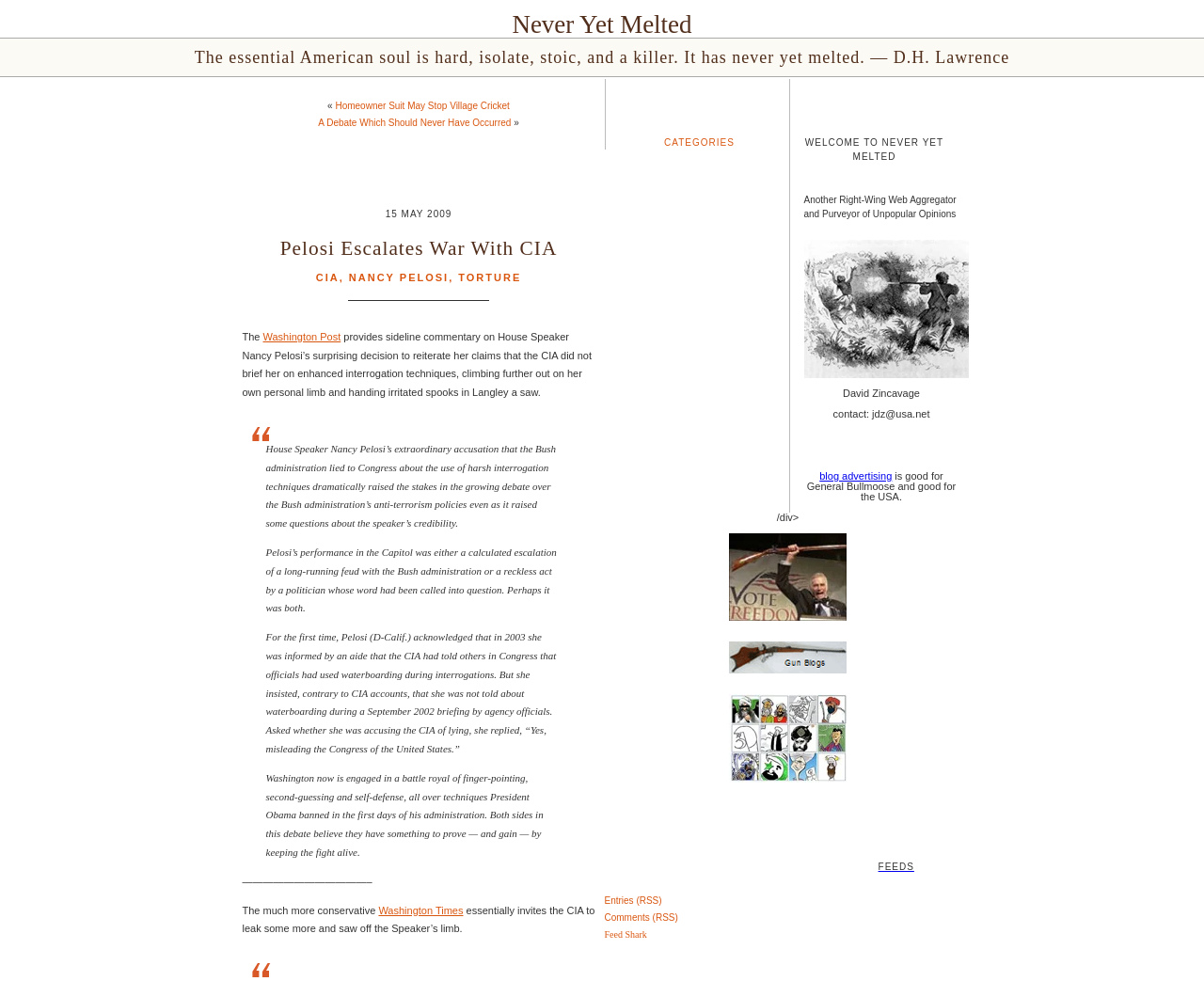Please examine the image and provide a detailed answer to the question: What is the topic of the article?

I inferred the topic of the article by reading the headings and the content of the article, which appears to be discussing a controversy between Nancy Pelosi and the CIA.